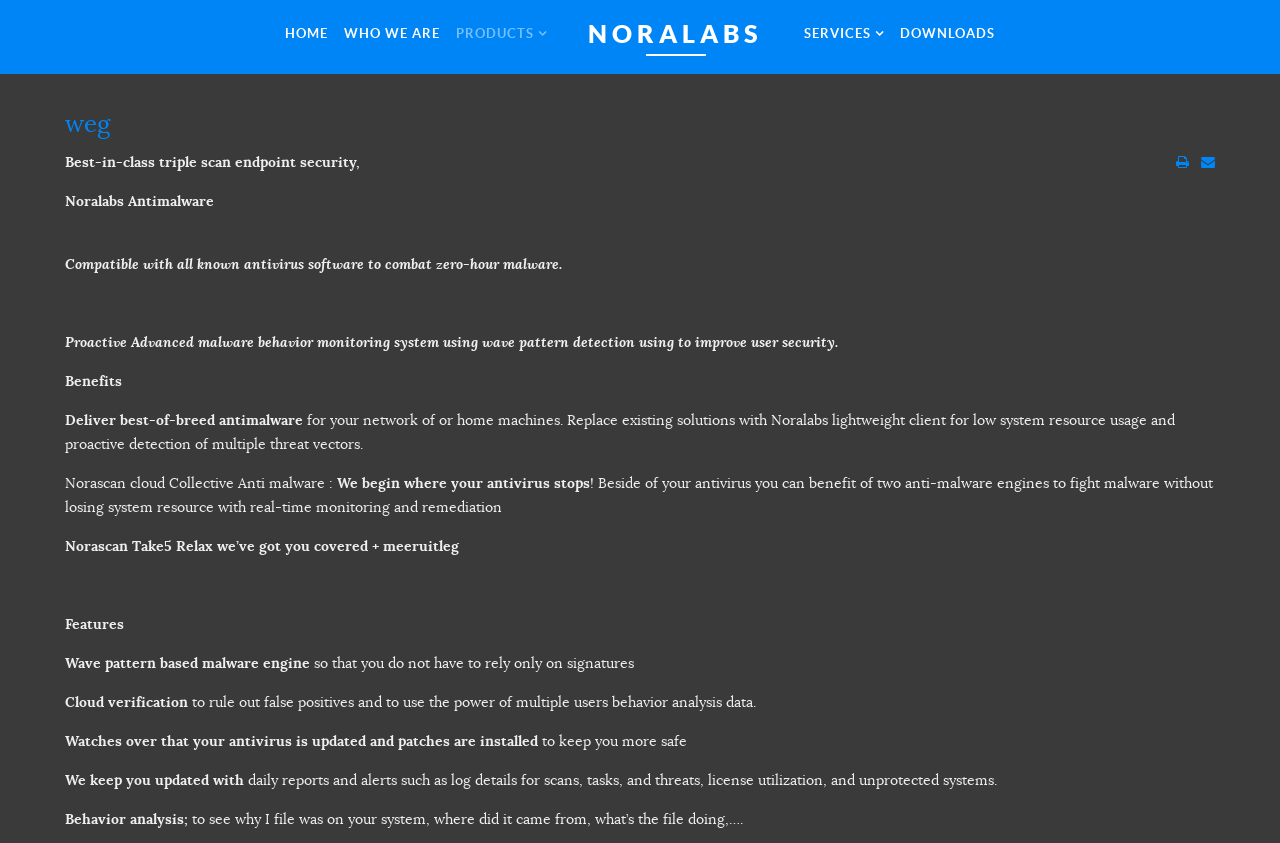Specify the bounding box coordinates of the area that needs to be clicked to achieve the following instruction: "Click on the PRODUCTS link".

[0.352, 0.001, 0.431, 0.078]